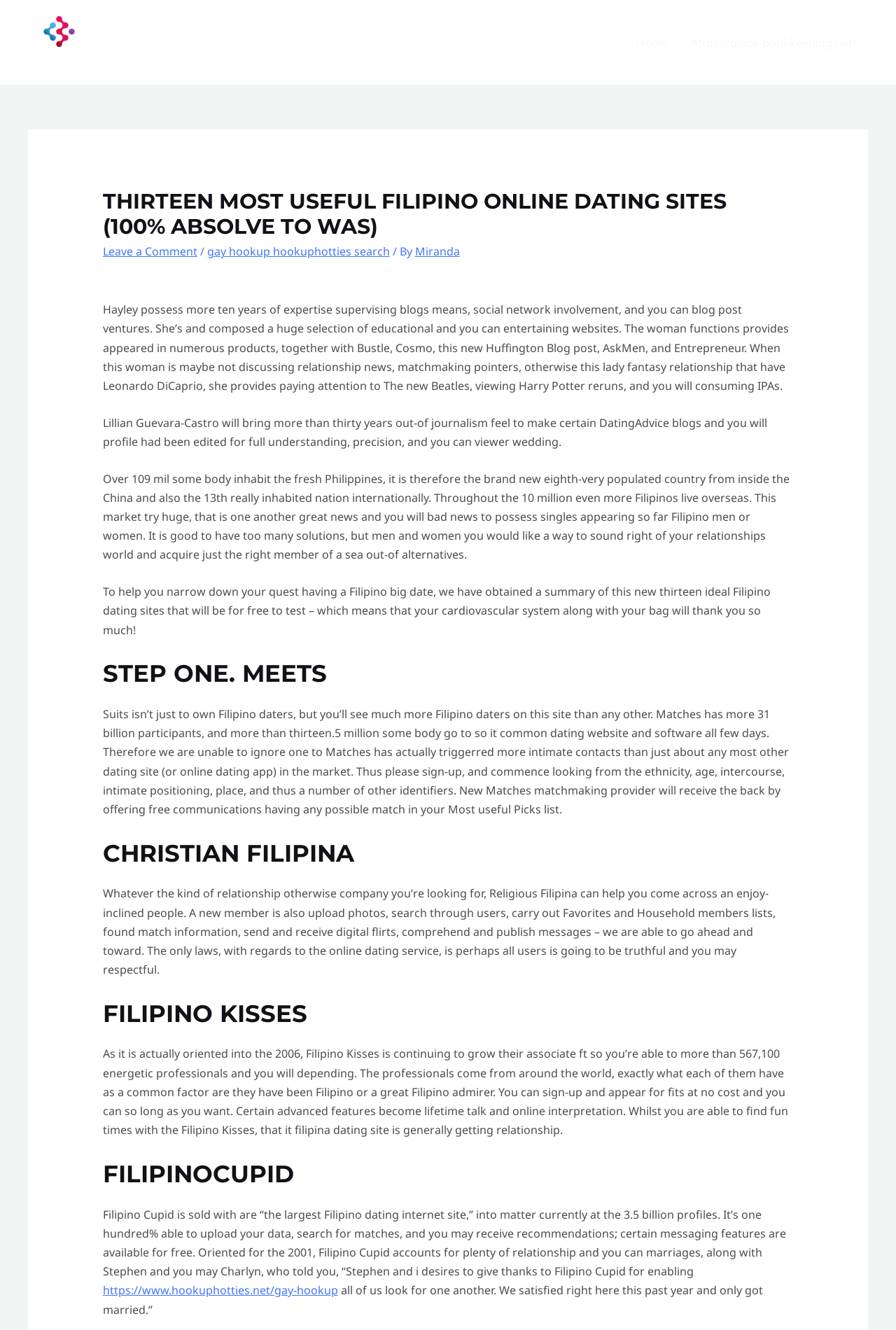Utilize the information from the image to answer the question in detail:
What is the estimated number of Filipino Cupid users?

The article states that Filipino Cupid has '3.5 billion profiles', which is a staggering number, indicating the site's popularity and large user base.